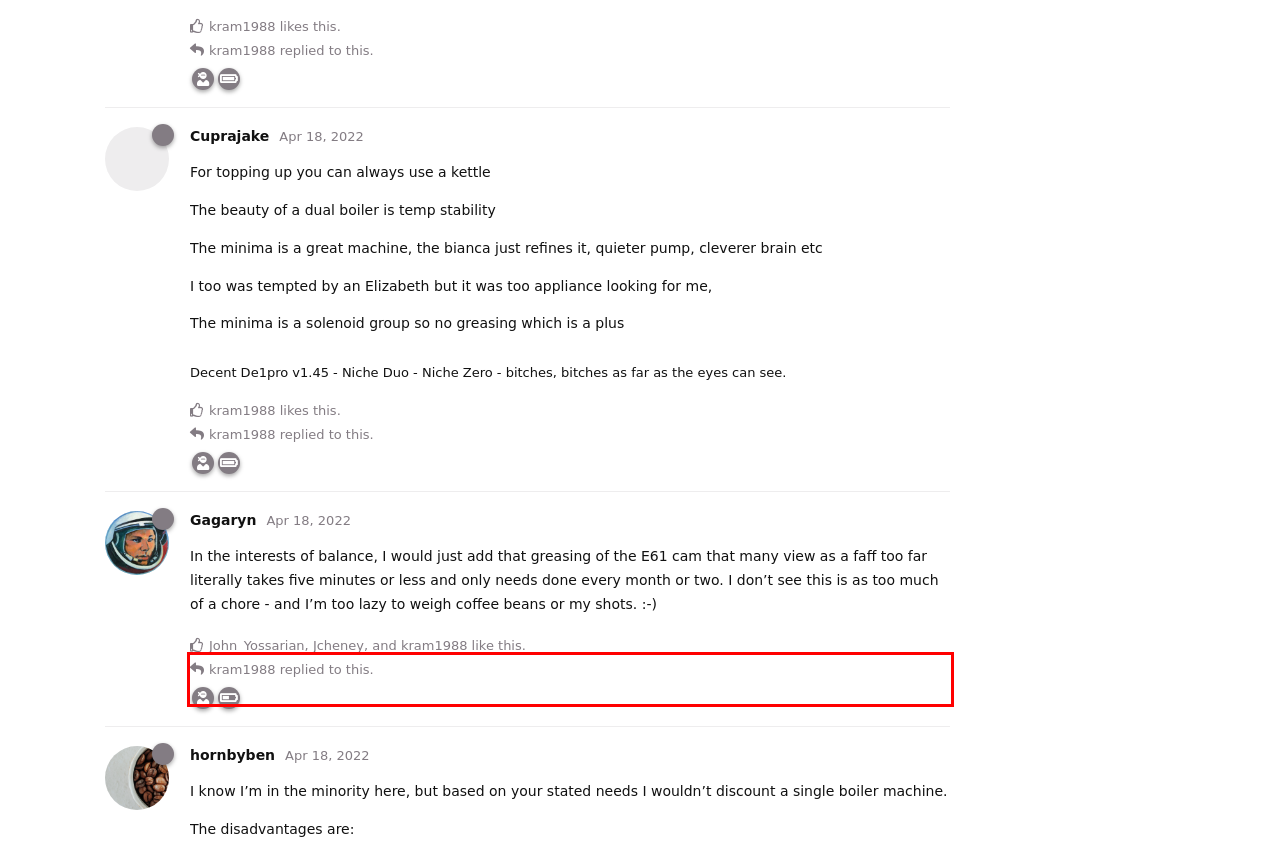Look at the screenshot of the webpage, locate the red rectangle bounding box, and generate the text content that it contains.

A zero jug will do the job but you’ll need to remineralise yourself rather than use a bypass or remineralisation cartridge.